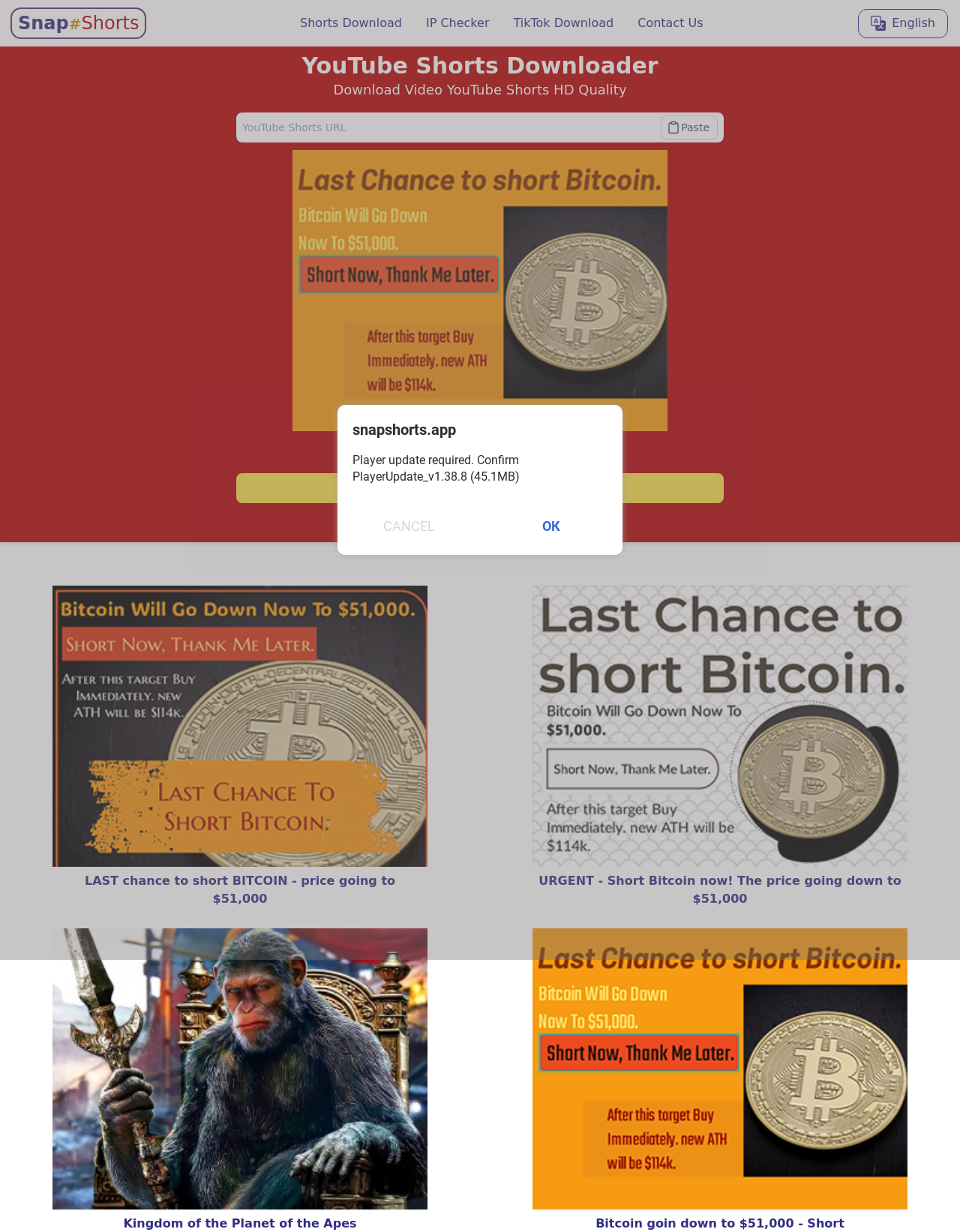Identify the bounding box coordinates of the clickable region necessary to fulfill the following instruction: "Click Paste". The bounding box coordinates should be four float numbers between 0 and 1, i.e., [left, top, right, bottom].

[0.688, 0.094, 0.748, 0.113]